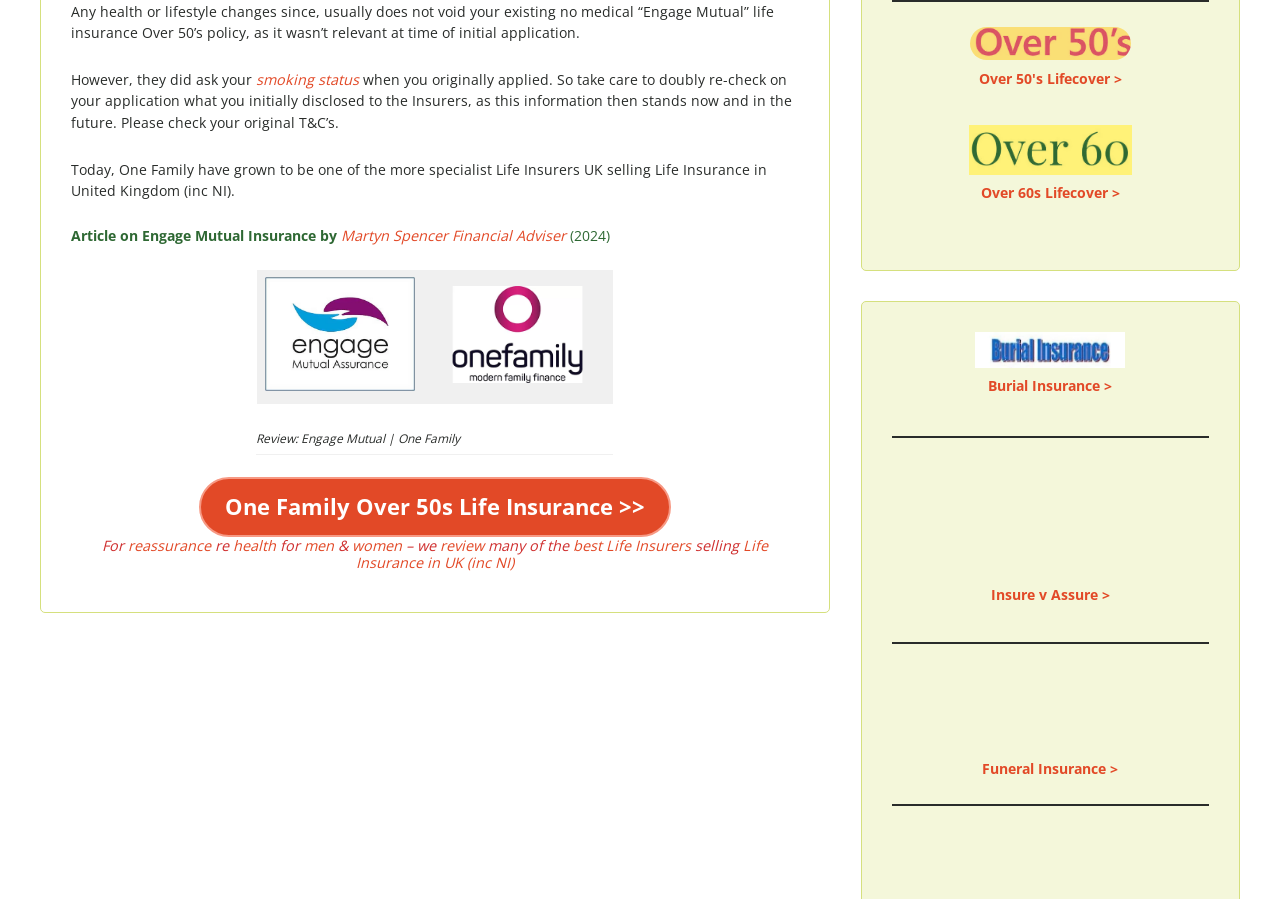Can you identify the bounding box coordinates of the clickable region needed to carry out this instruction: 'Read more about 'One Family Over 50s Life Insurance''? The coordinates should be four float numbers within the range of 0 to 1, stated as [left, top, right, bottom].

[0.155, 0.53, 0.524, 0.598]